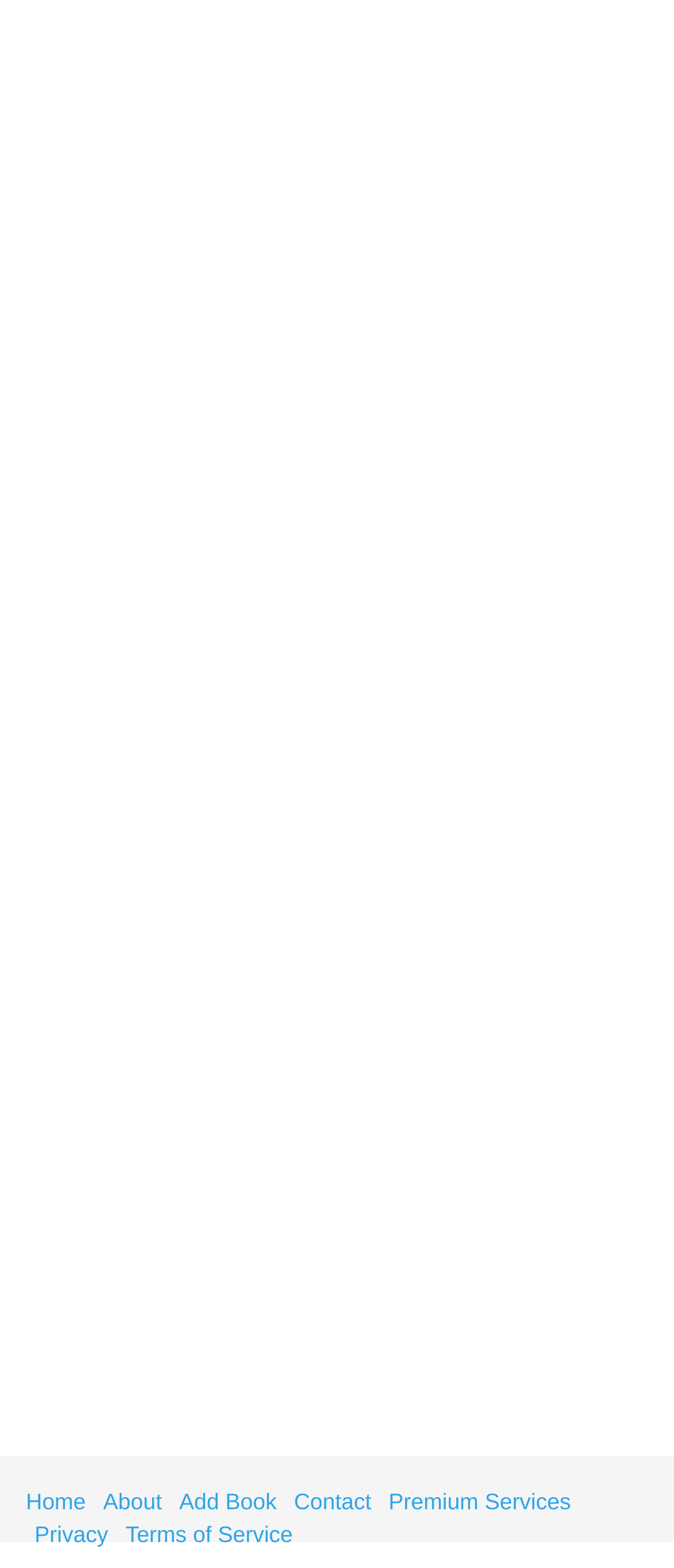How many navigation links are there?
Please look at the screenshot and answer using one word or phrase.

6